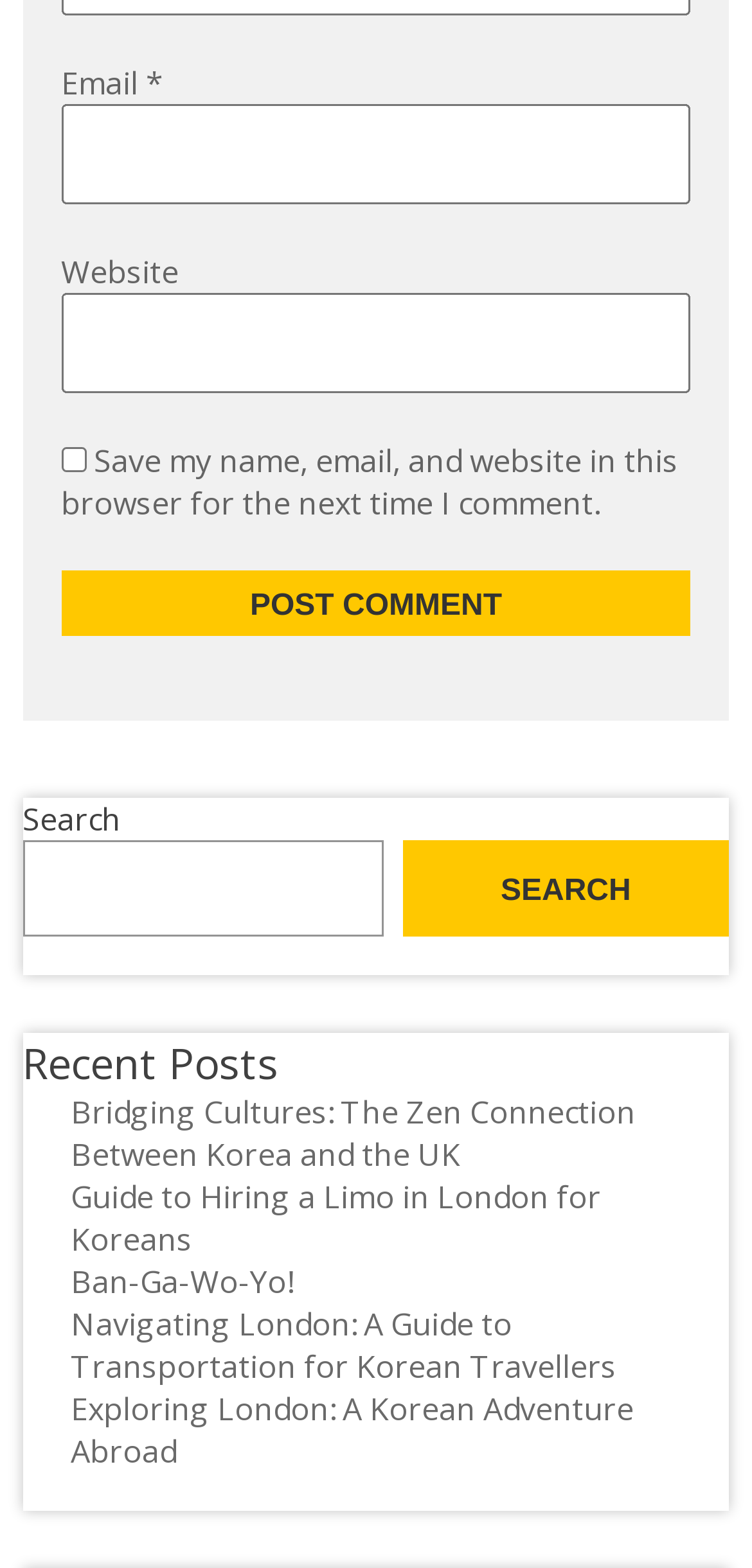What is the purpose of the checkbox?
Using the visual information, reply with a single word or short phrase.

Save comment info